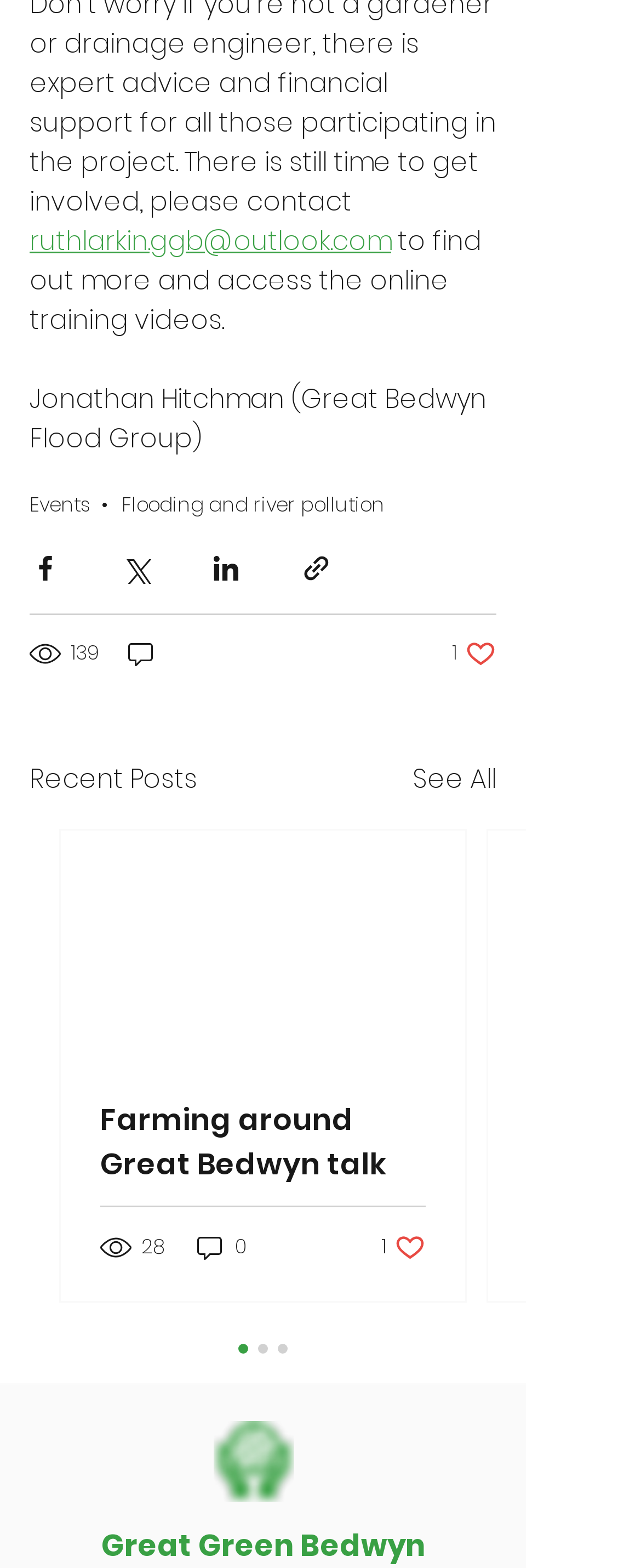Highlight the bounding box coordinates of the region I should click on to meet the following instruction: "View product details of M56-N pregnant test portable ultrasound machine veterinary use with metal shape".

None